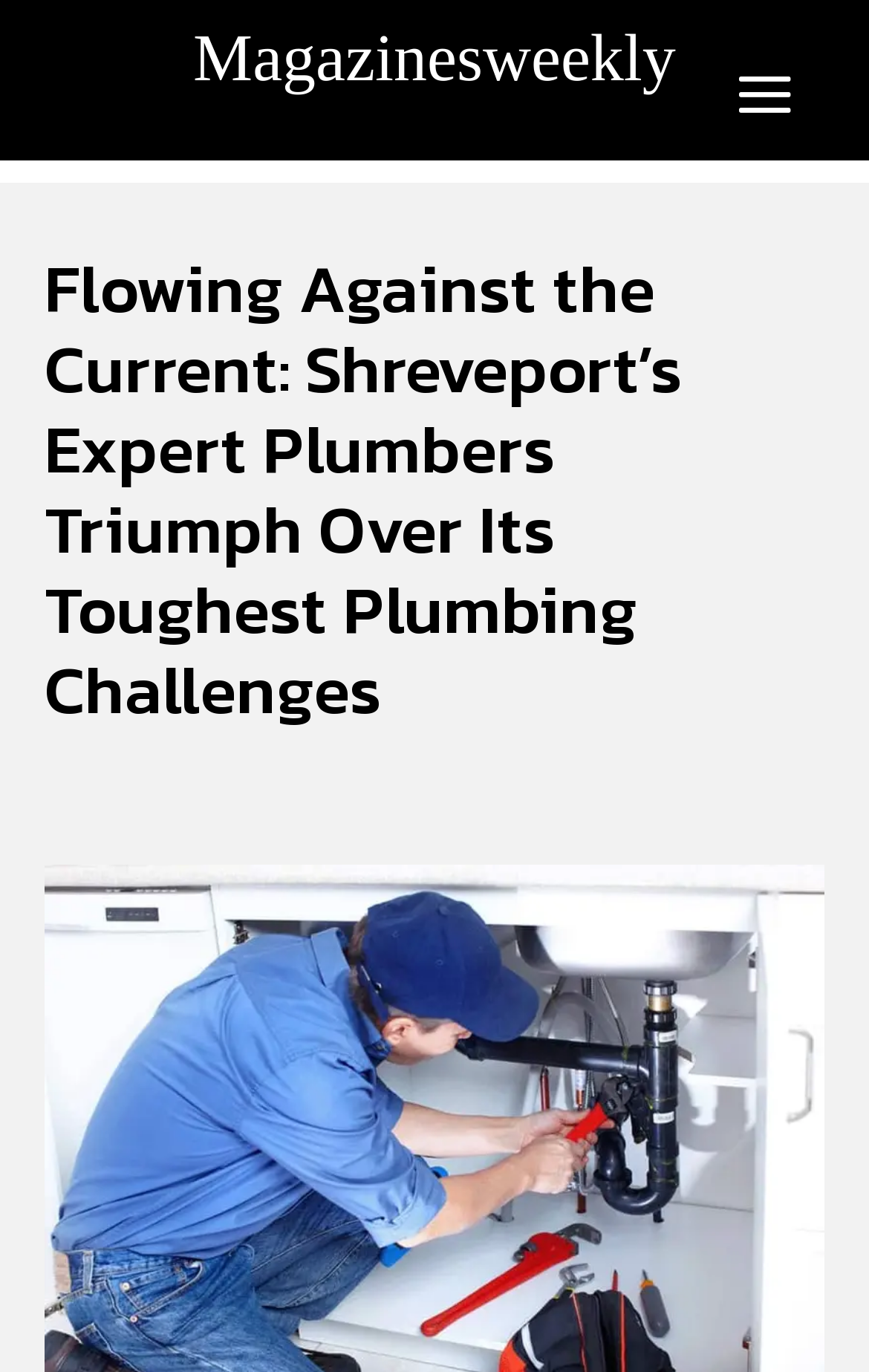Provide the bounding box coordinates for the UI element that is described as: "Magazinesweekly".

[0.051, 0.016, 0.949, 0.07]